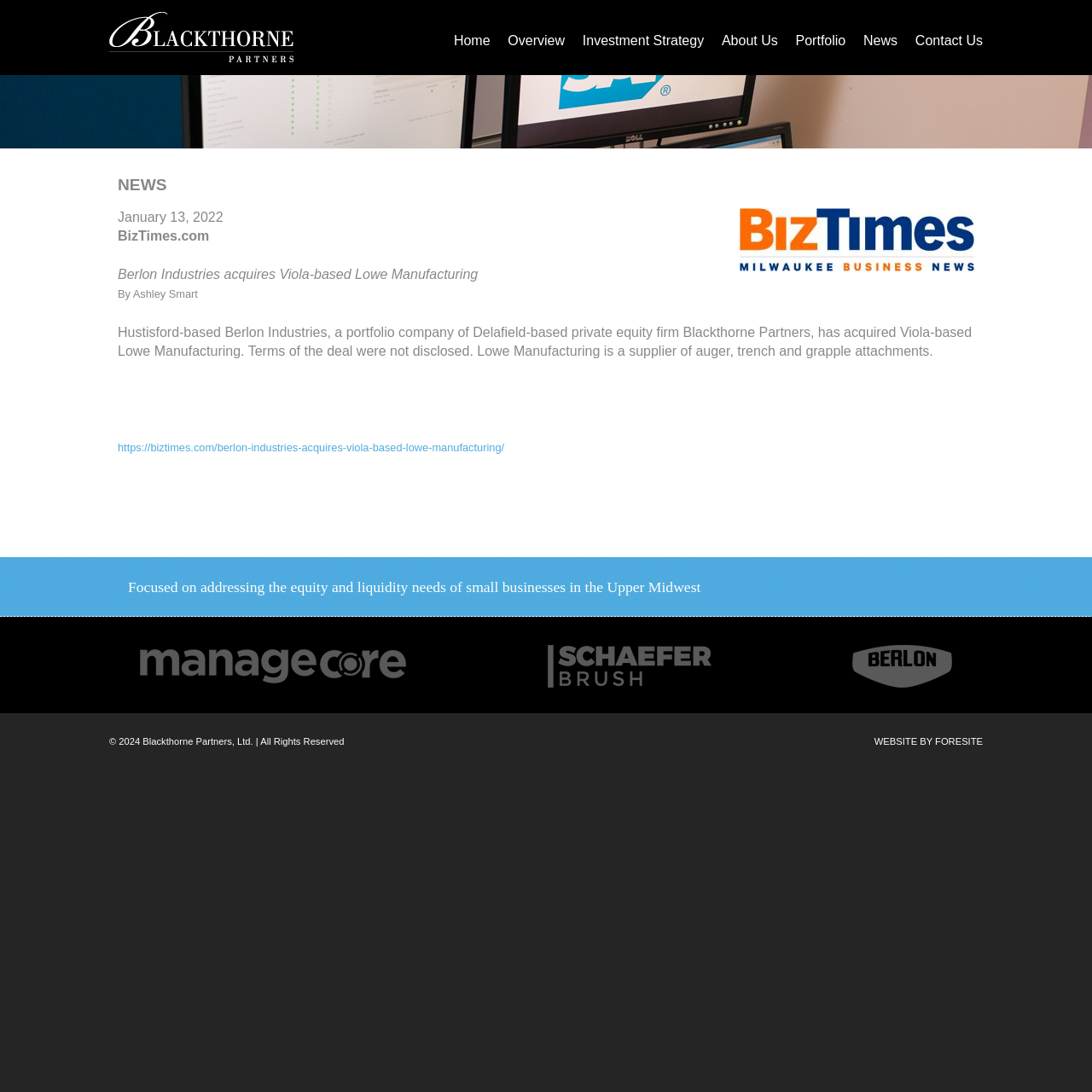Summarize the webpage with a detailed and informative caption.

The webpage is about Blackthorne Partners, a private equity firm, and features a news article about Berlon Industries acquiring Viola-based Lowe Manufacturing. 

At the top left of the page, there is an image of the Blackthorne Partners logo. To the right of the logo, there are nine navigation links: Home, Overview, Investment Strategy, About Us, Portfolio, News, and Contact Us. 

Below the navigation links, there is a main article section that takes up most of the page. The article is divided into two parts. The top part has a heading "NEWS" and features a news article about the acquisition. The article includes the date "January 13, 2022", the source "BizTimes.com", and the title "Berlon Industries acquires Viola-based Lowe Manufacturing". The article is written by Ashley Smart and provides details about the acquisition. There is also a link to the original article on BizTimes.com.

The second part of the article section is a brief description of Blackthorne Partners, stating that the firm focuses on addressing the equity and liquidity needs of small businesses in the Upper Midwest.

Below the main article section, there is a section that features three logos: Magnacore, Schaefer Brush Manufacturing, and Berlon Industries. These logos are likely part of Blackthorne Partners' portfolio companies.

At the bottom of the page, there is a footer section that includes a copyright notice for Blackthorne Partners, Ltd. and a link to the website developer, Foresite.